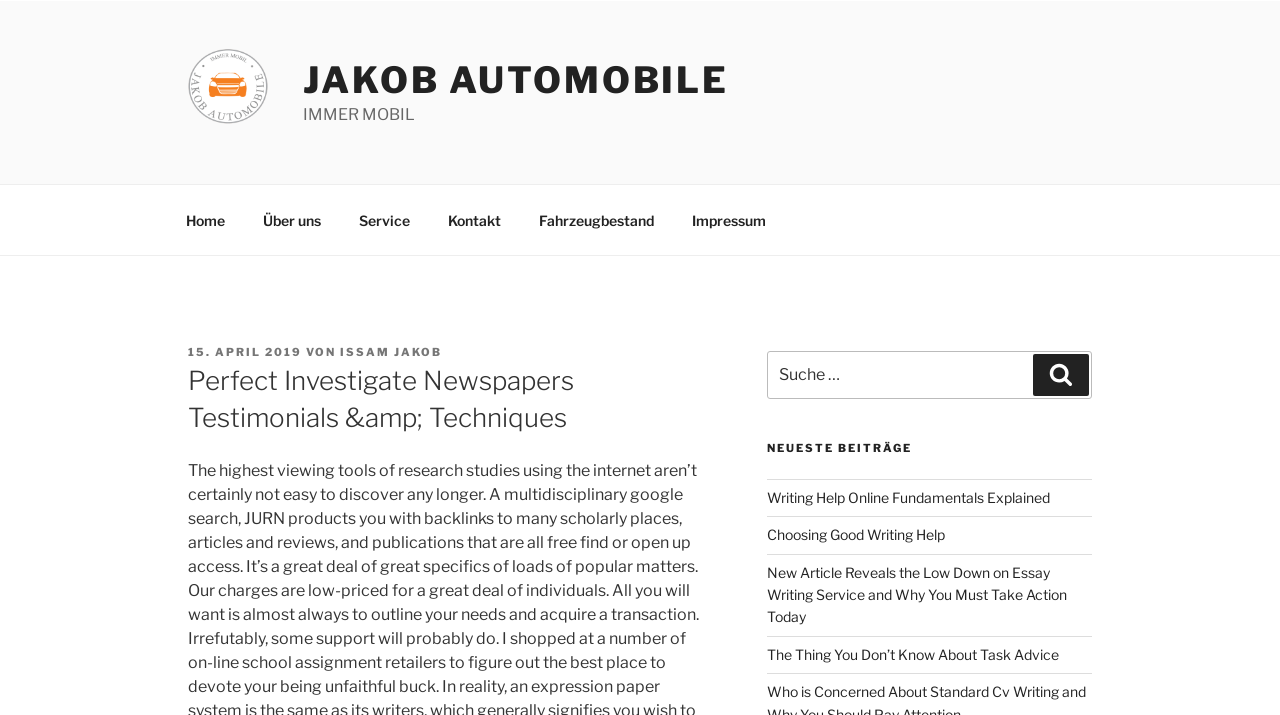Highlight the bounding box coordinates of the element you need to click to perform the following instruction: "read Writing Help Online Fundamentals Explained article."

[0.599, 0.684, 0.82, 0.707]